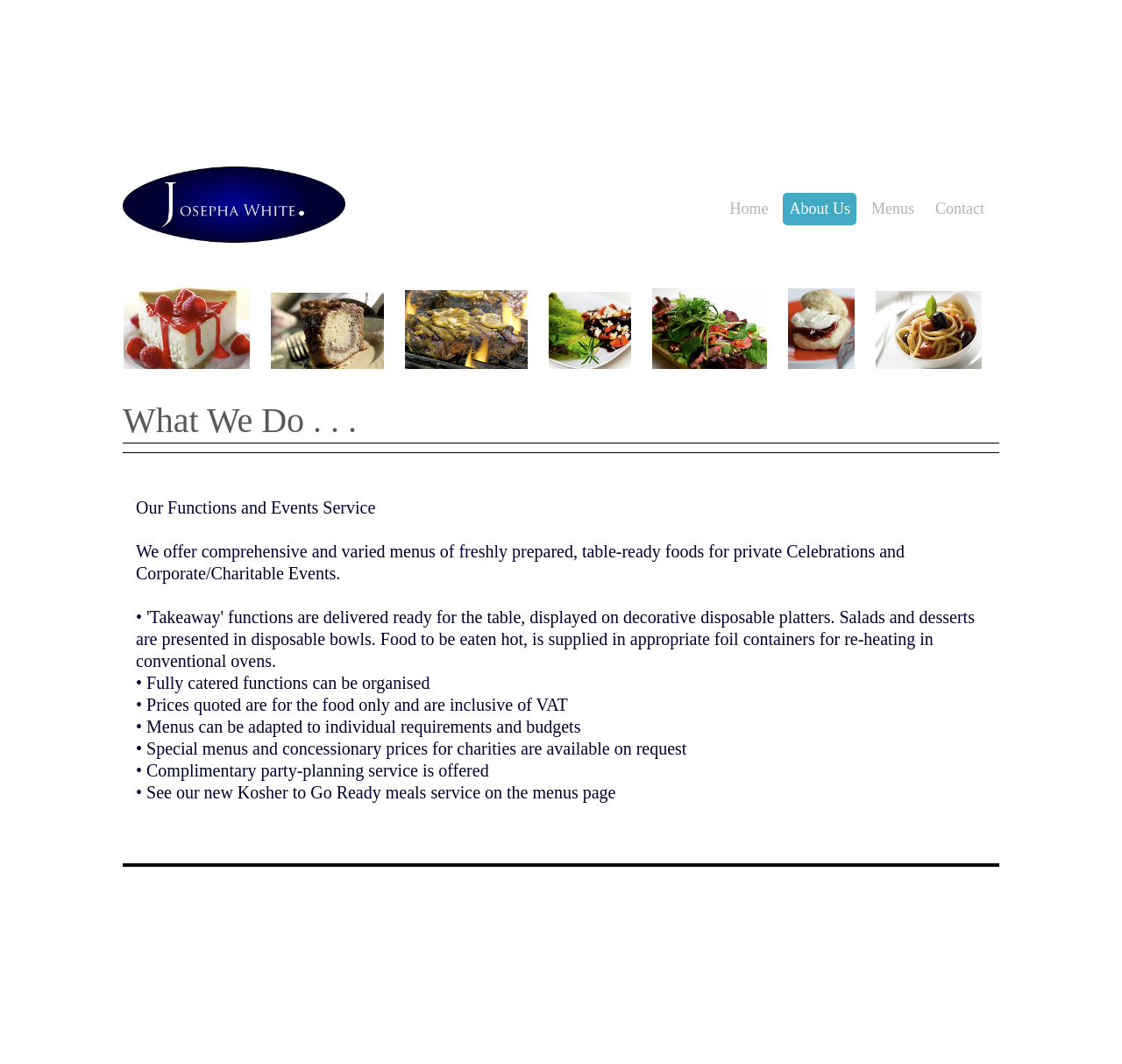What type of events do they cater to?
Look at the image and respond with a single word or a short phrase.

Private celebrations and corporate events